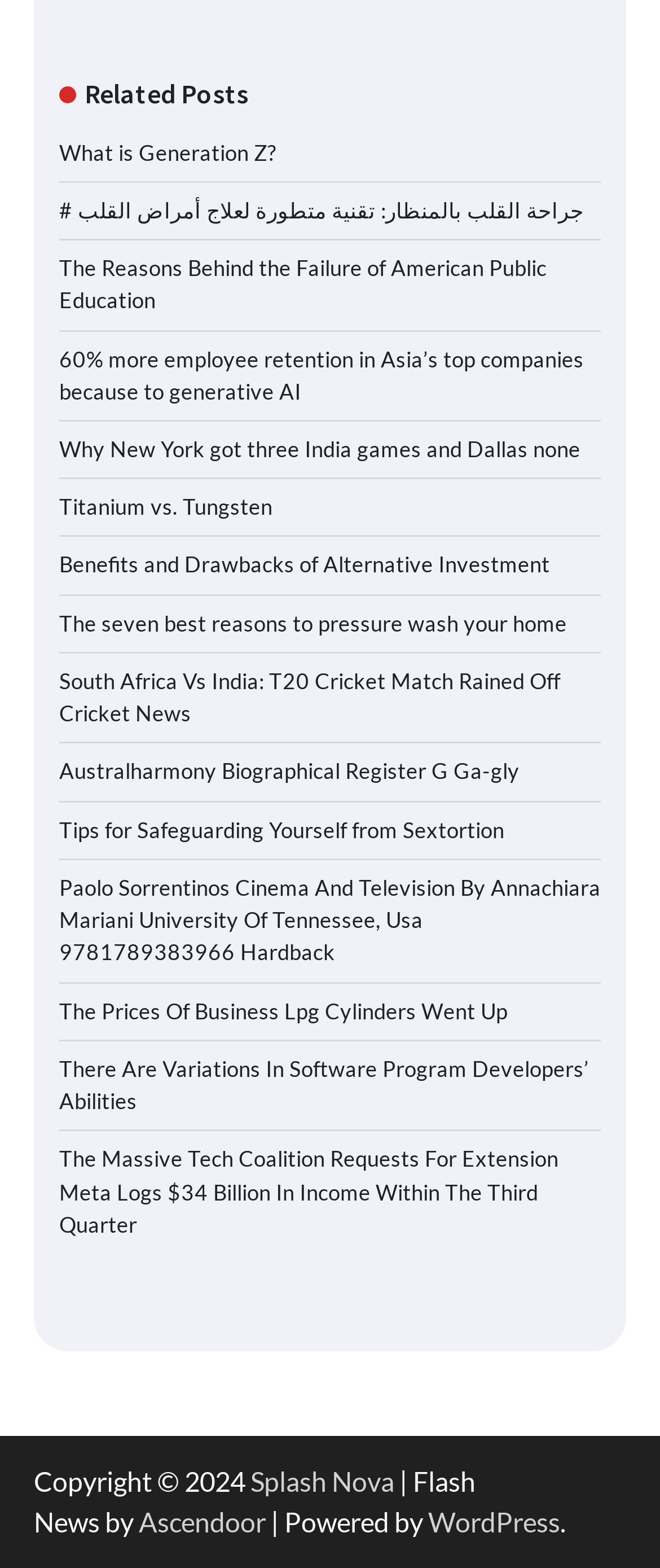Please pinpoint the bounding box coordinates for the region I should click to adhere to this instruction: "Read 'The Reasons Behind the Failure of American Public Education'".

[0.09, 0.162, 0.828, 0.2]